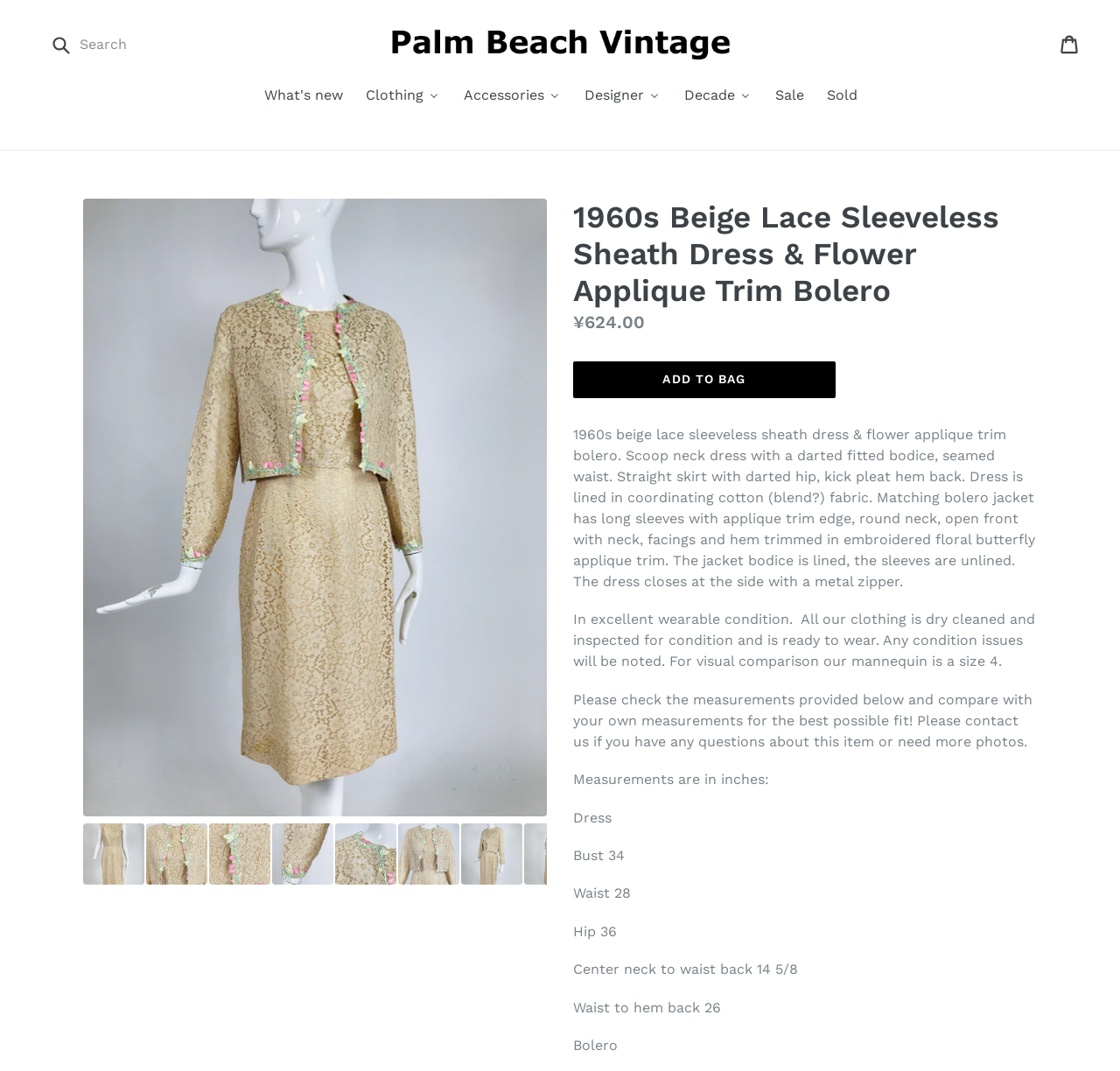Please specify the bounding box coordinates of the region to click in order to perform the following instruction: "View clothing".

[0.316, 0.079, 0.403, 0.101]